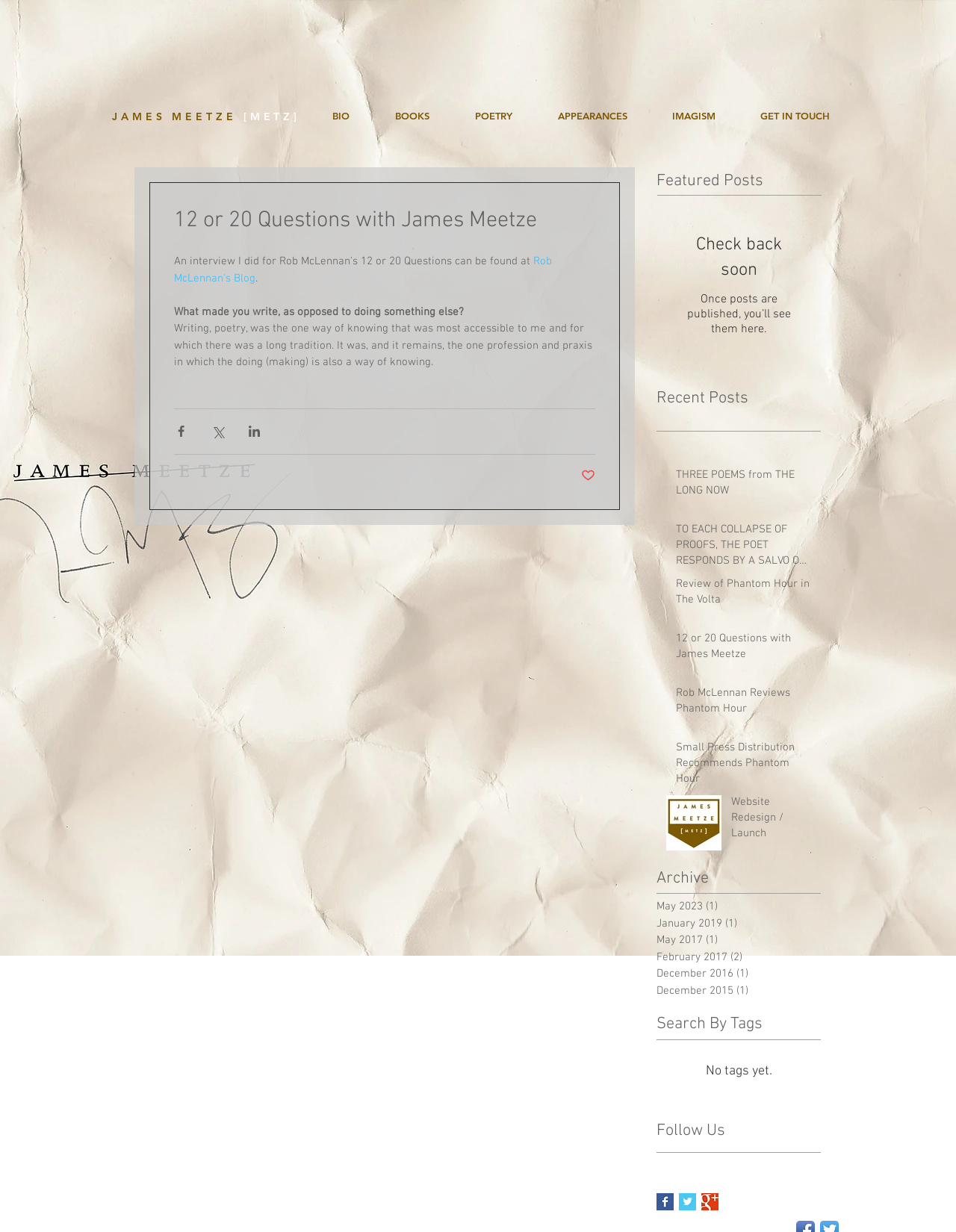What is the category of the post 'THREE POEMS from THE LONG NOW'? Refer to the image and provide a one-word or short phrase answer.

Featured Posts